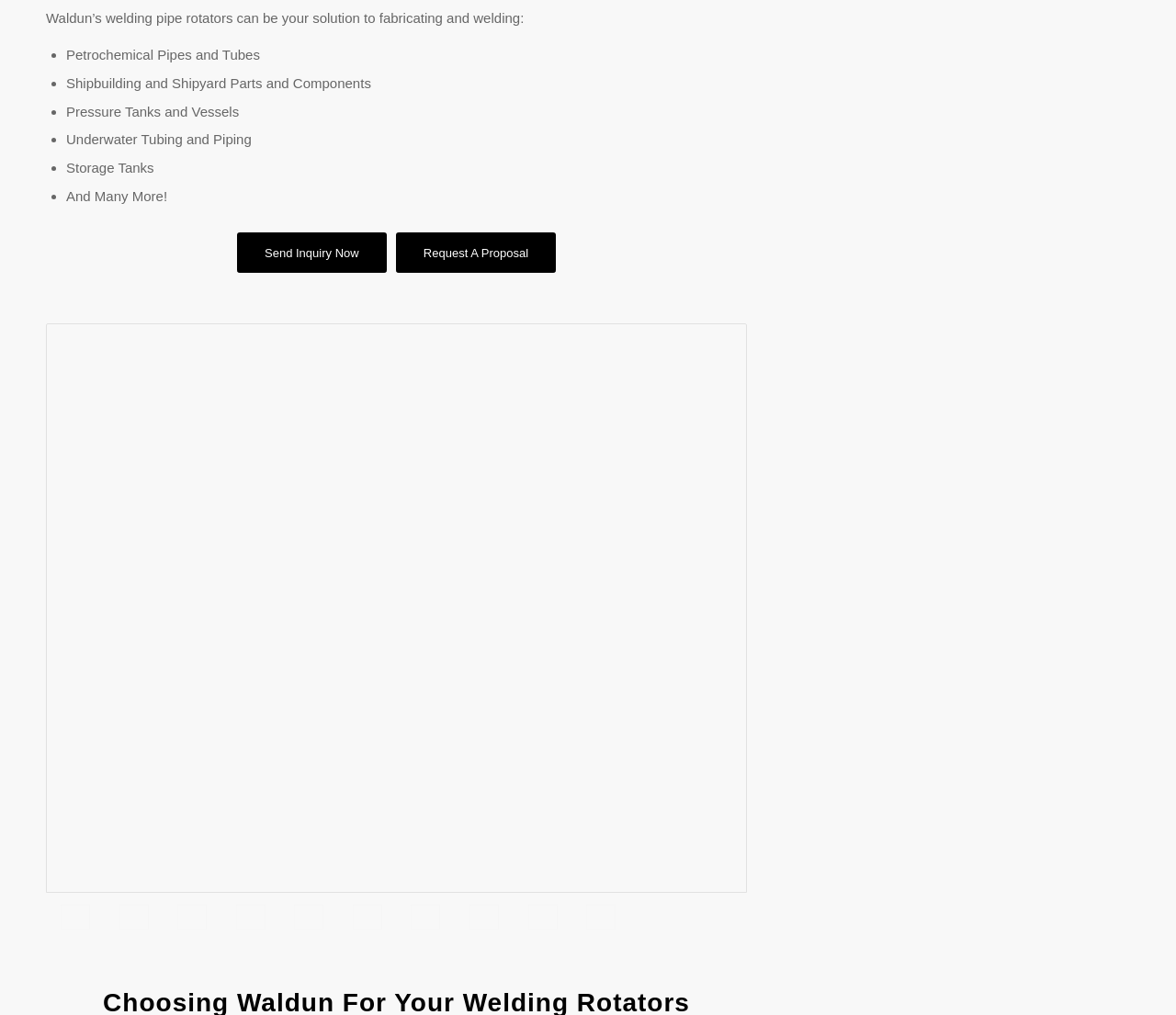What is Waldun's solution for?
Can you provide a detailed and comprehensive answer to the question?

Based on the text 'Waldun’s welding pipe rotators can be your solution to fabricating and welding:', it is clear that Waldun's solution is for fabricating and welding.